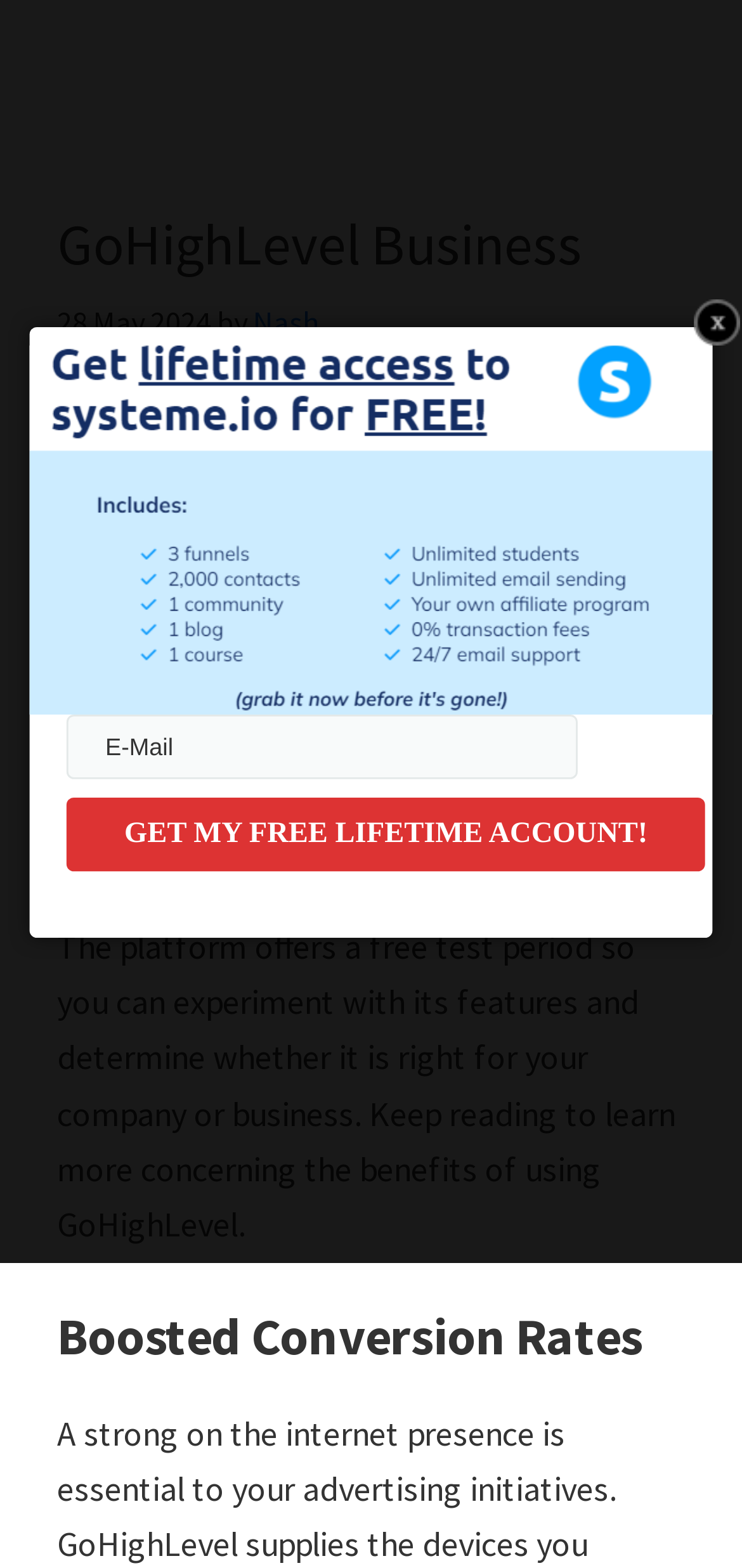What is required to get a free lifetime account?
Please provide a single word or phrase based on the screenshot.

E-Mail